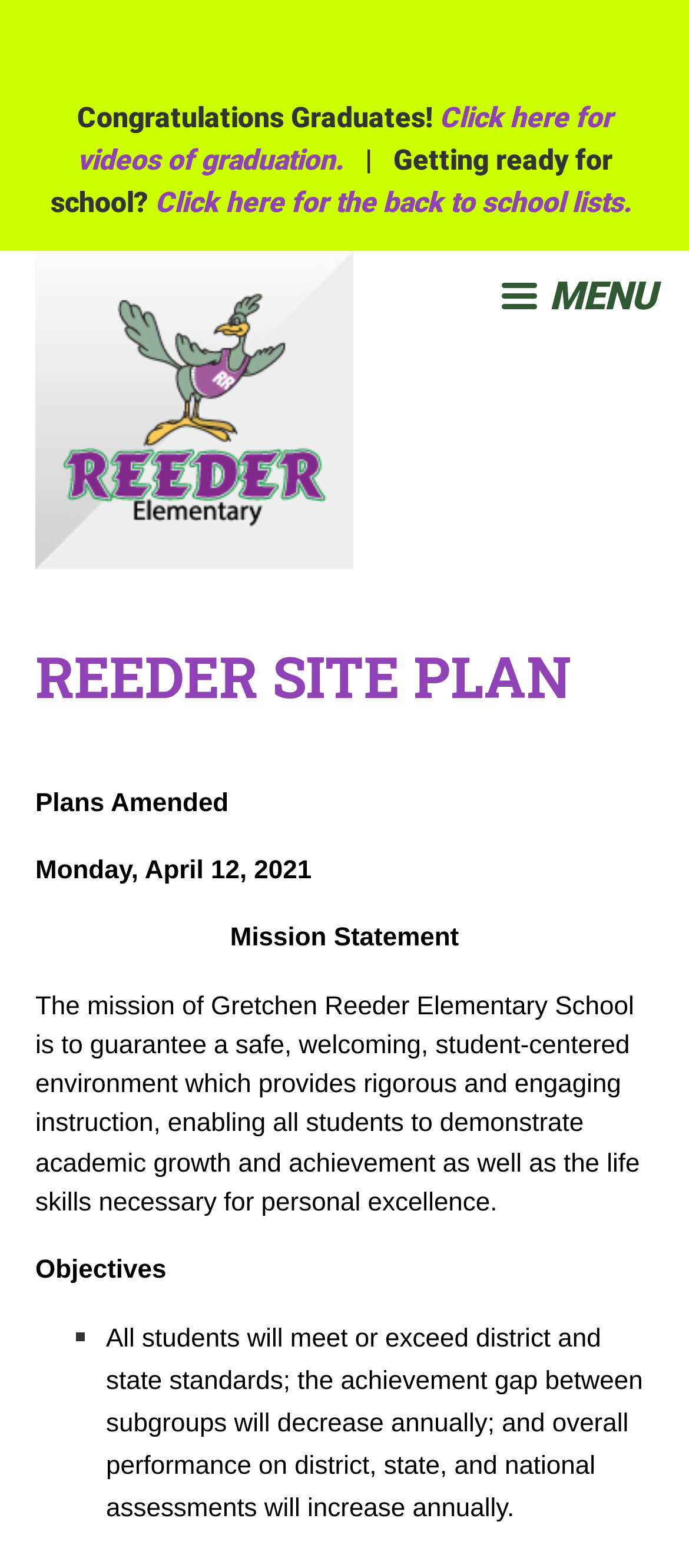Identify and provide the main heading of the webpage.

REEDER SITE PLAN